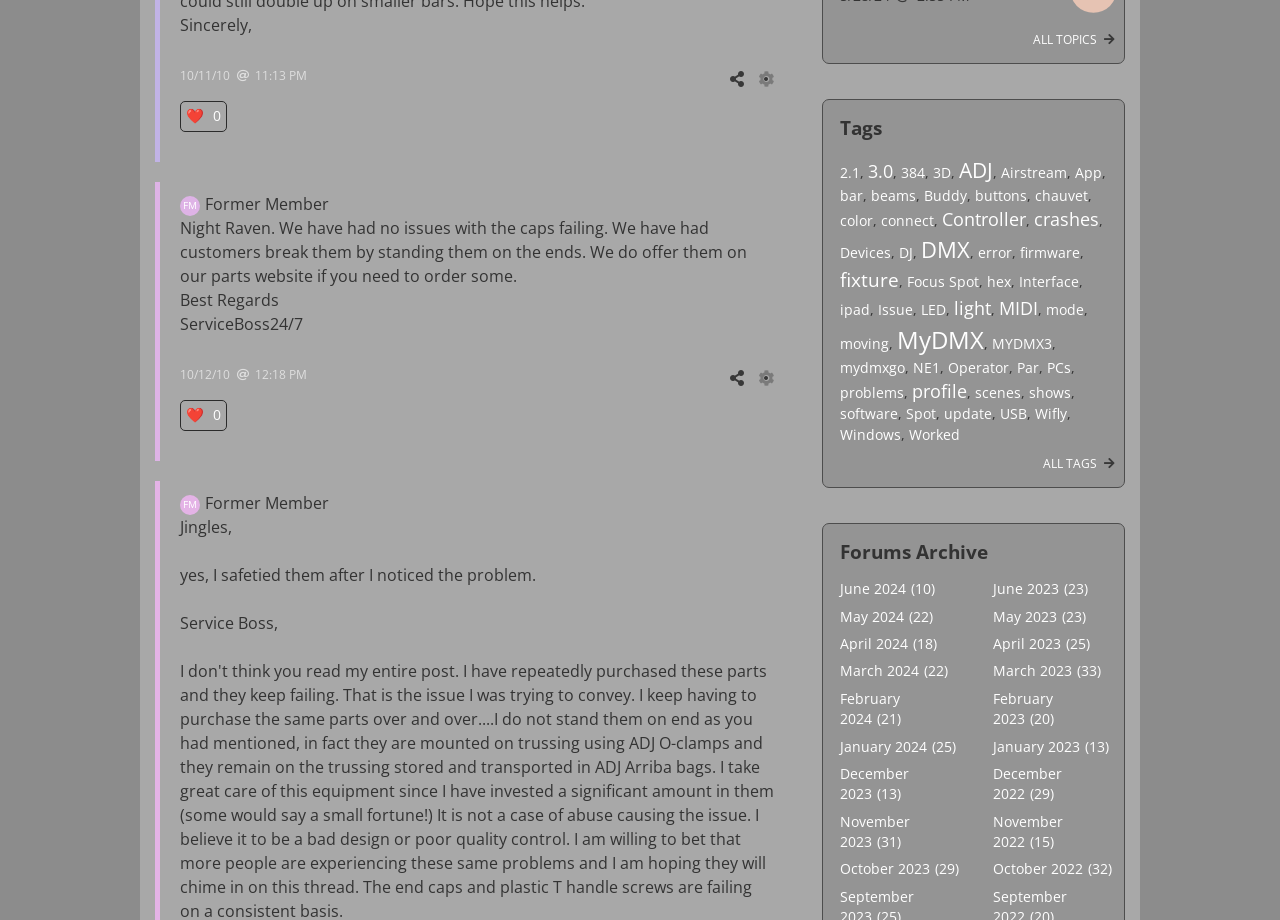What is the name of the service mentioned in the messages?
Answer the question with a single word or phrase by looking at the picture.

ServiceBoss24/7